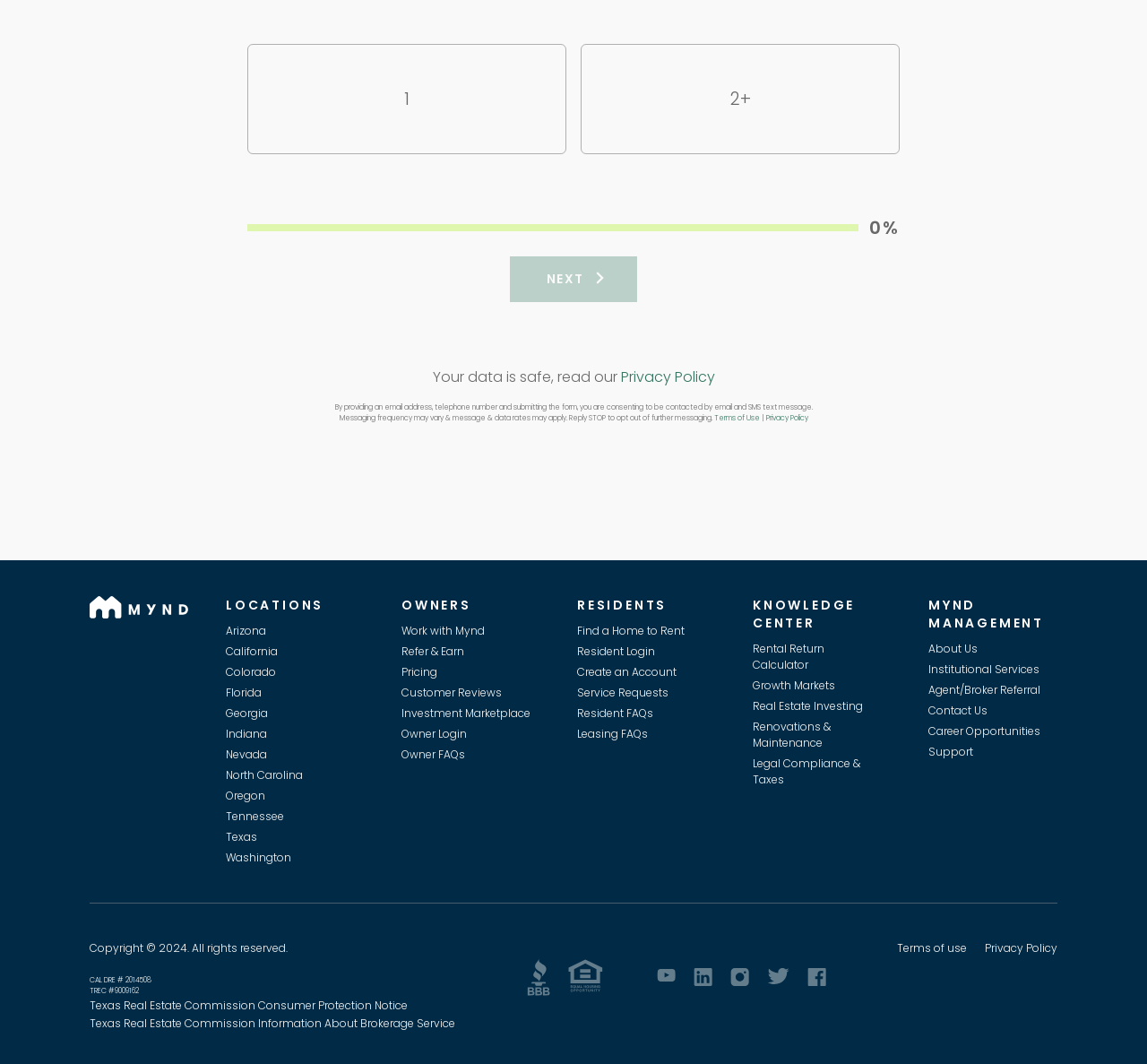Provide a single word or phrase to answer the given question: 
What is the 'Rental Return Calculator' used for?

Calculating rental income